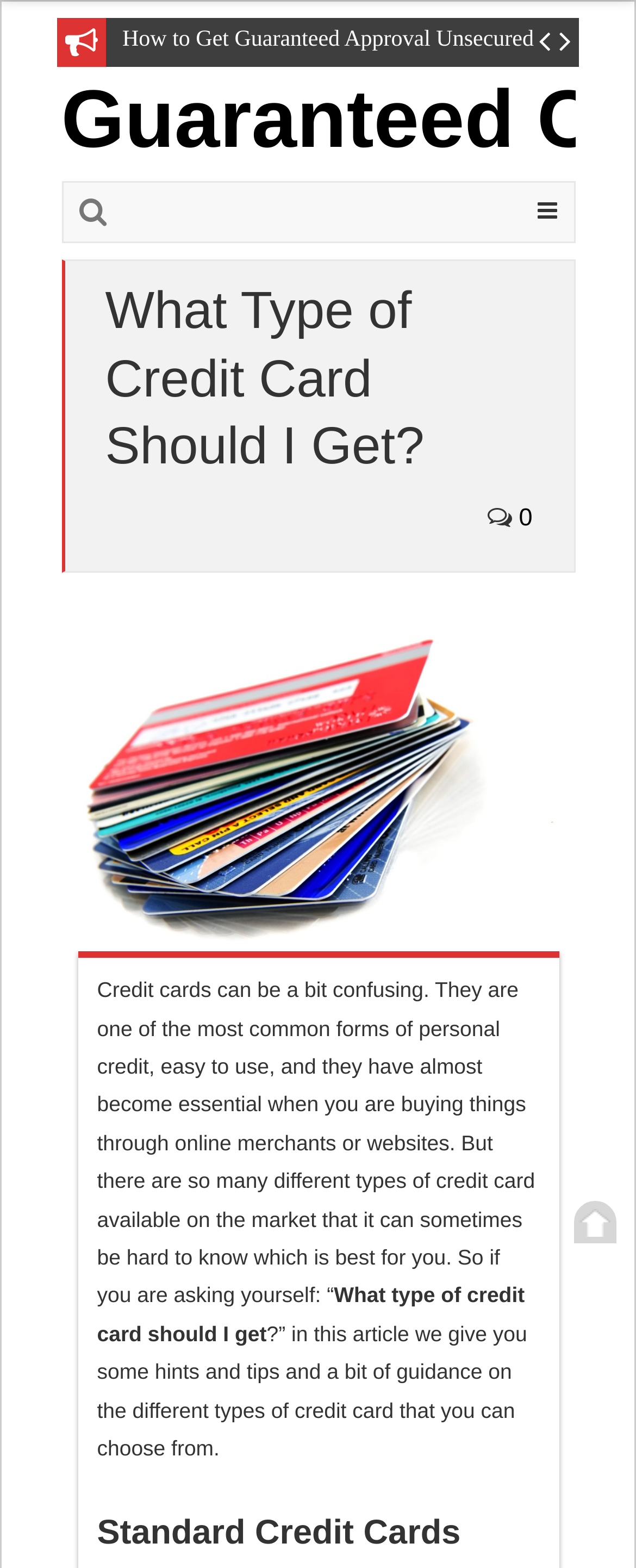What is the second type of credit card mentioned?
Examine the screenshot and reply with a single word or phrase.

Standard Credit Cards